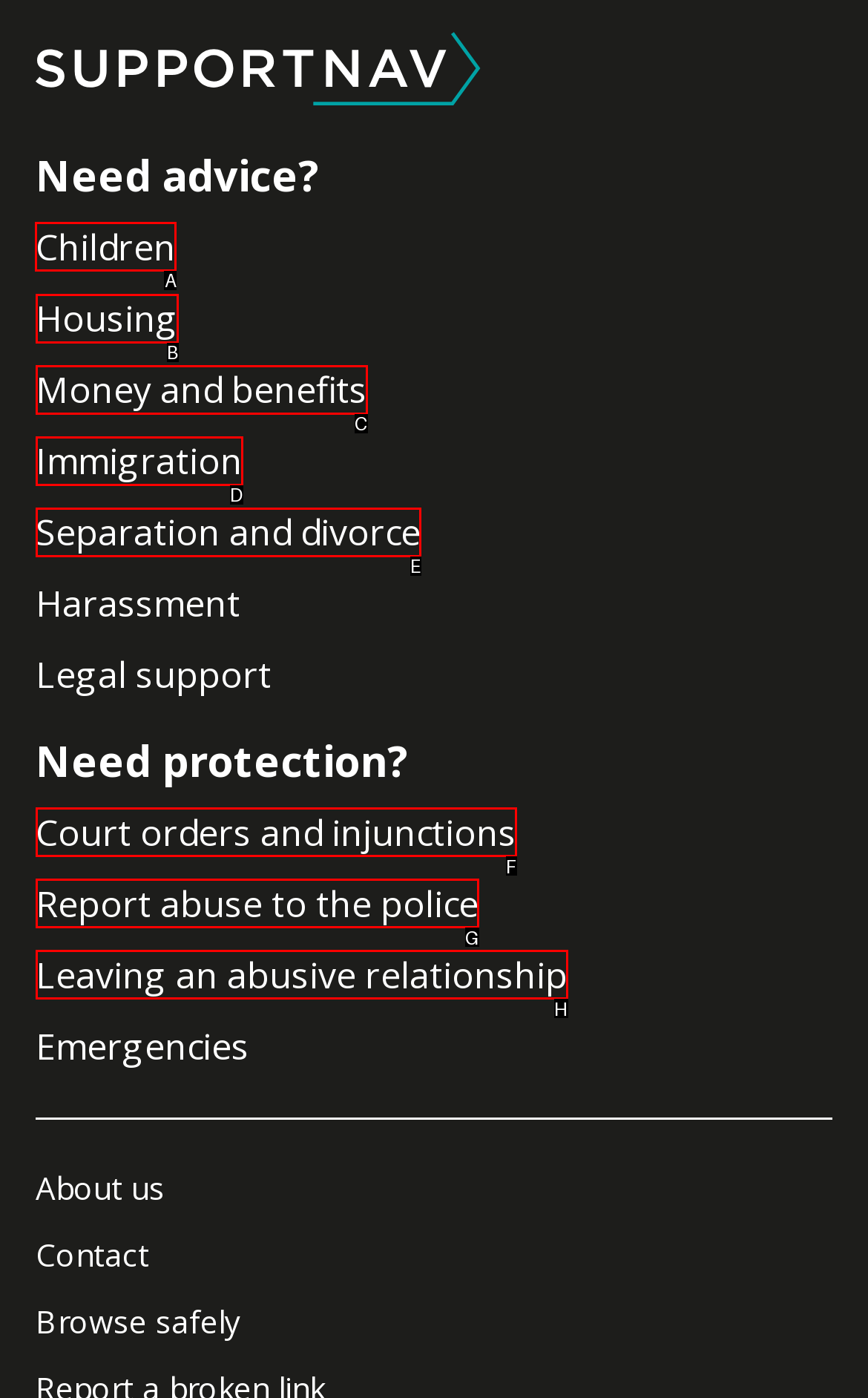Identify the HTML element to click to execute this task: Get advice on children Respond with the letter corresponding to the proper option.

A